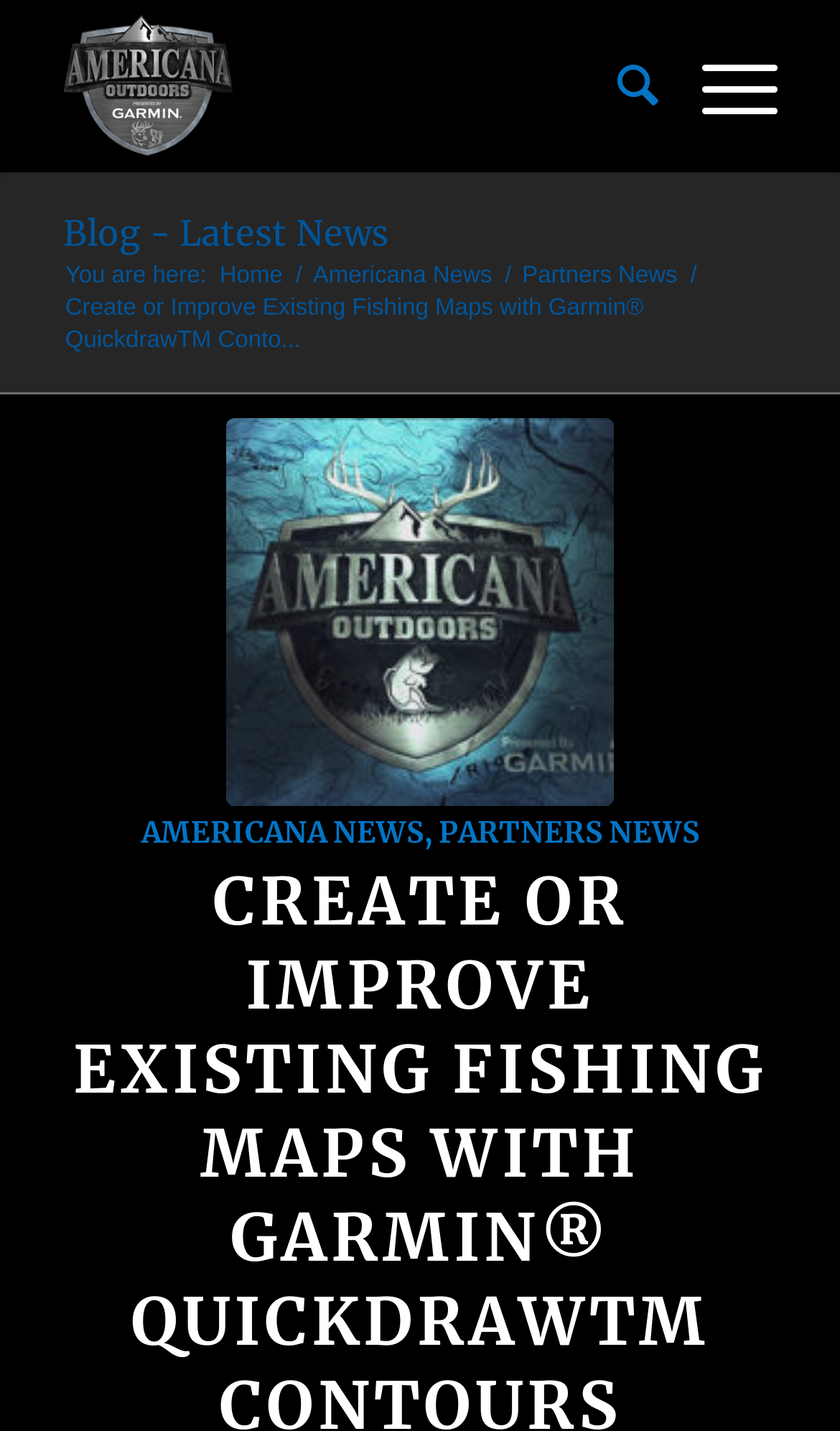Please identify the bounding box coordinates of the area I need to click to accomplish the following instruction: "Go to the blog".

[0.075, 0.148, 0.462, 0.178]